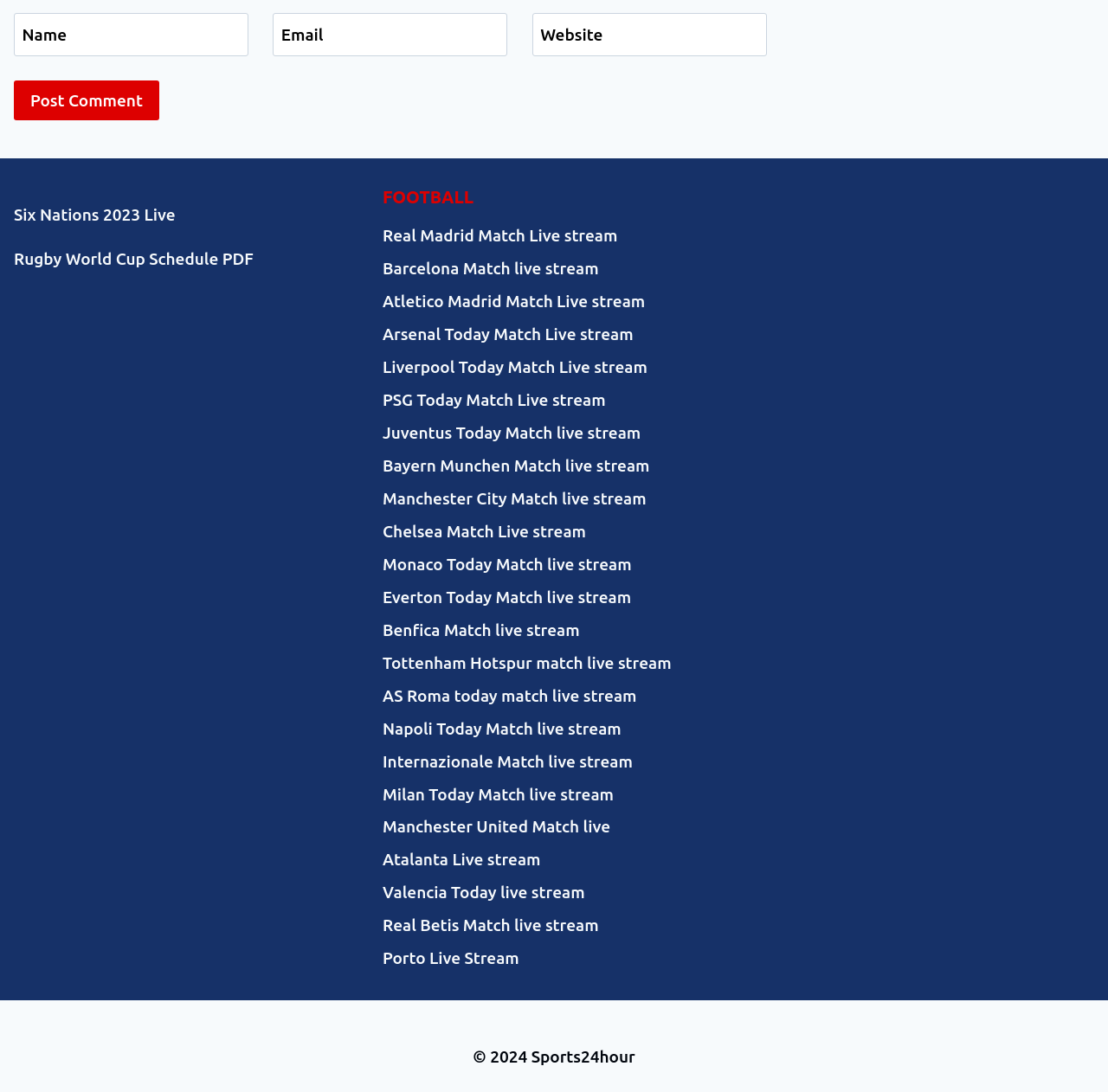Determine the bounding box coordinates for the region that must be clicked to execute the following instruction: "Check the copyright information".

[0.427, 0.959, 0.573, 0.977]